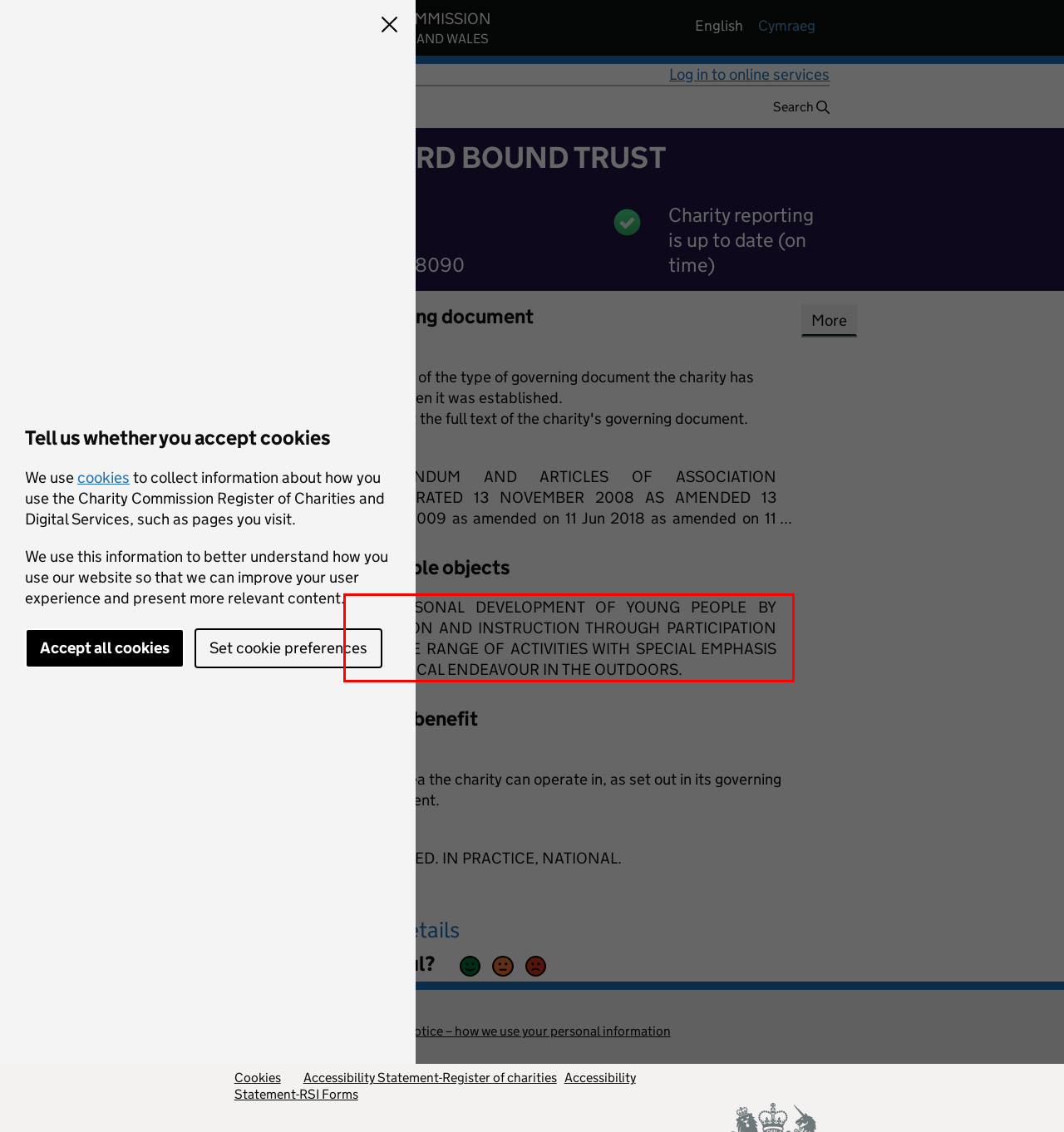Analyze the screenshot of the webpage and extract the text from the UI element that is inside the red bounding box.

THE PERSONAL DEVELOPMENT OF YOUNG PEOPLE BY EDUCATION AND INSTRUCTION THROUGH PARTICIPATION IN A WIDE RANGE OF ACTIVITIES WITH SPECIAL EMPHASIS ON PHYSICAL ENDEAVOUR IN THE OUTDOORS.